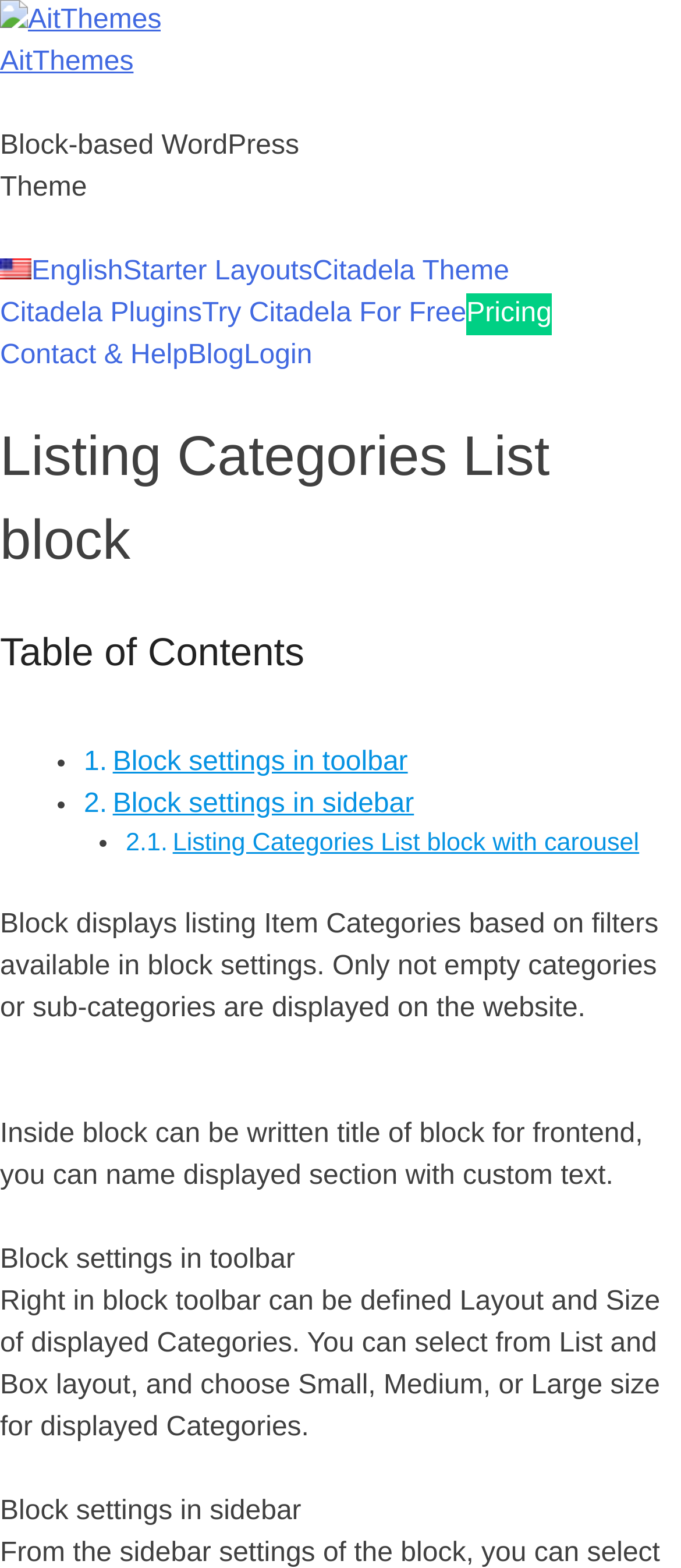Respond to the following question with a brief word or phrase:
What is the purpose of the Listing Categories List block?

Display item categories